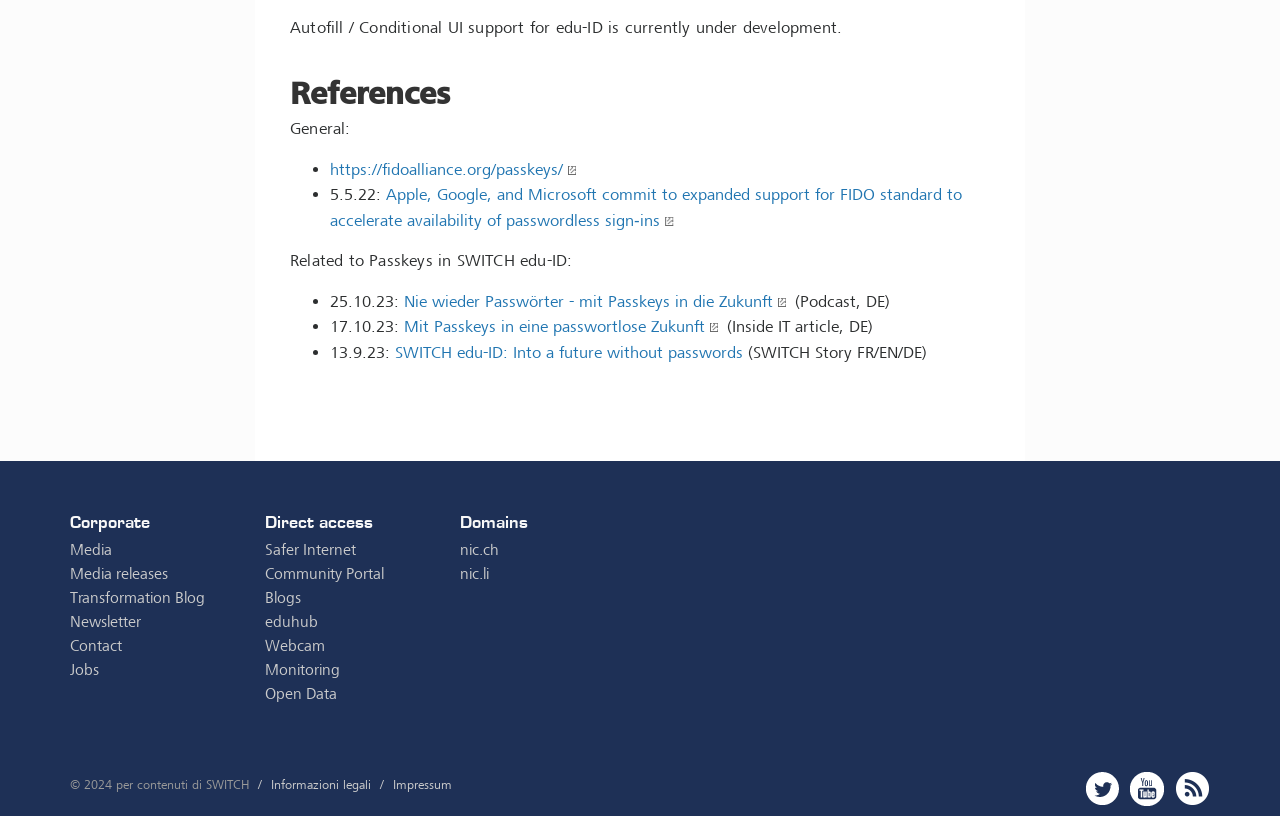What is the purpose of the section at the bottom of the webpage with links to 'Corporate', 'Media', etc.? Based on the image, give a response in one word or a short phrase.

Direct access